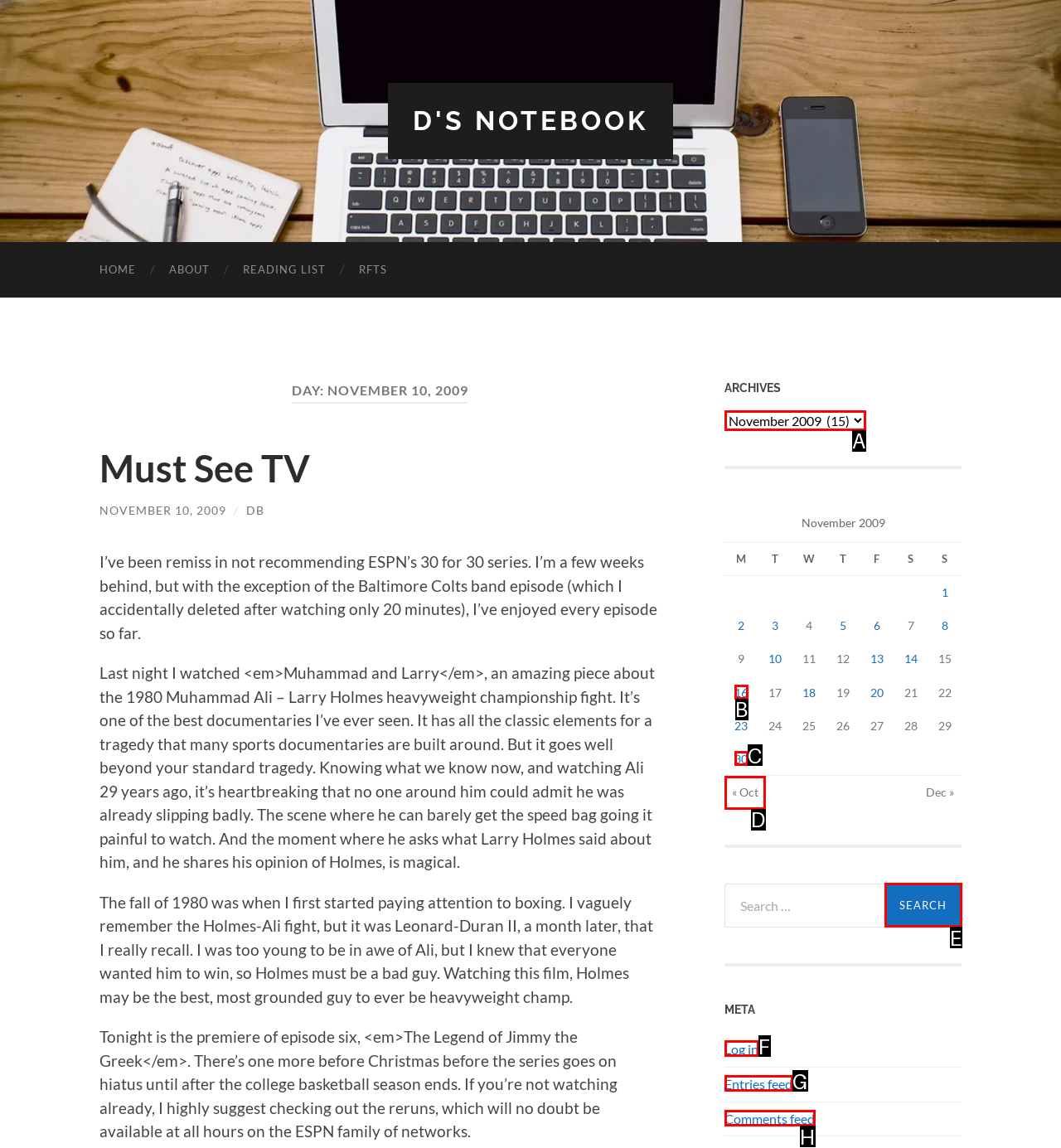Select the letter of the UI element you need to click on to fulfill this task: Select a date from the 'Archives' dropdown. Write down the letter only.

A